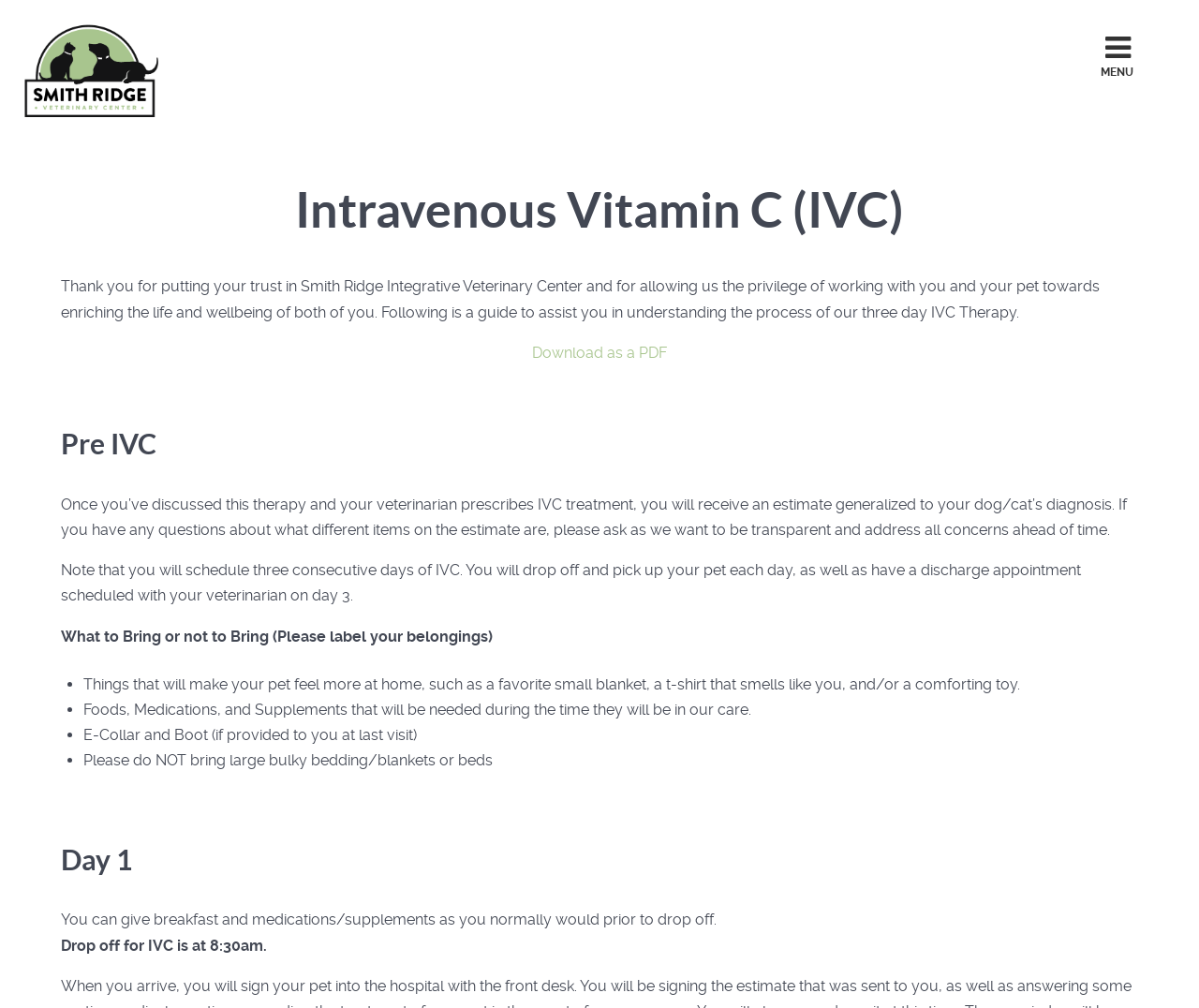Generate a thorough description of the webpage.

The webpage is about Intravenous Vitamin C (IVC) therapy, specifically a guide for pet owners undergoing this treatment at Smith Ridge Integrative Veterinary Center. 

At the top, there is a navigation menu on the right side, and a link on the left side. Below these elements, the main content begins with a heading "Intravenous Vitamin C (IVC)" followed by a paragraph of text expressing gratitude and introducing the guide. 

To the right of this paragraph, there is a link to download the guide as a PDF. Below this, there is a section titled "Pre IVC" with a heading, followed by two paragraphs of text explaining the process of receiving an estimate and scheduling appointments. 

Next, there is a section titled "What to Bring or not to Bring" with a heading, followed by a list of four items, each marked with a bullet point. These items include things that will make the pet feel more at home, necessary foods and medications, and an E-Collar and Boot if provided. 

Finally, there is a section titled "Day 1" with a heading, followed by two paragraphs of text explaining the drop-off process and what to do before arriving at the center.